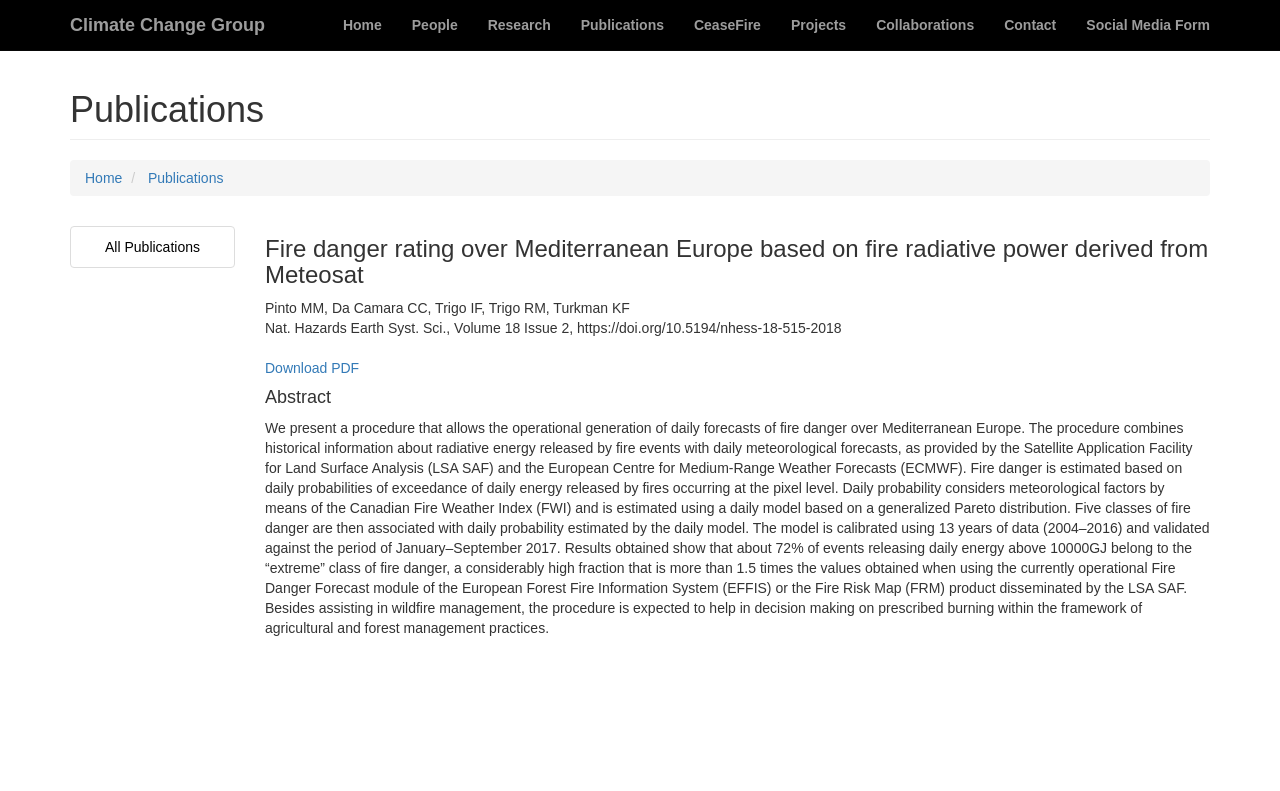From the given element description: "People", find the bounding box for the UI element. Provide the coordinates as four float numbers between 0 and 1, in the order [left, top, right, bottom].

[0.31, 0.0, 0.369, 0.063]